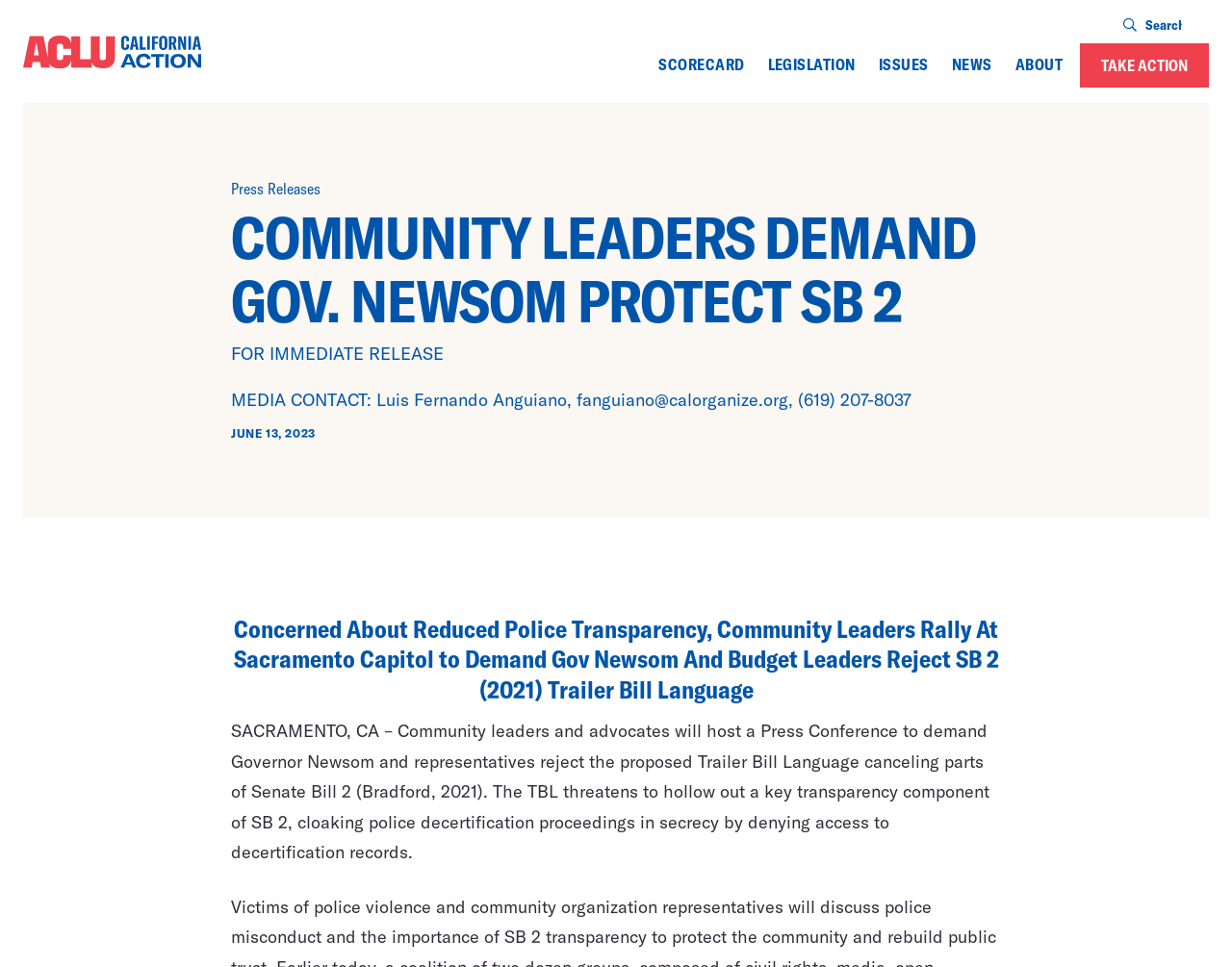Please find the main title text of this webpage.

ACLU California Action – American Civil Liberties Union